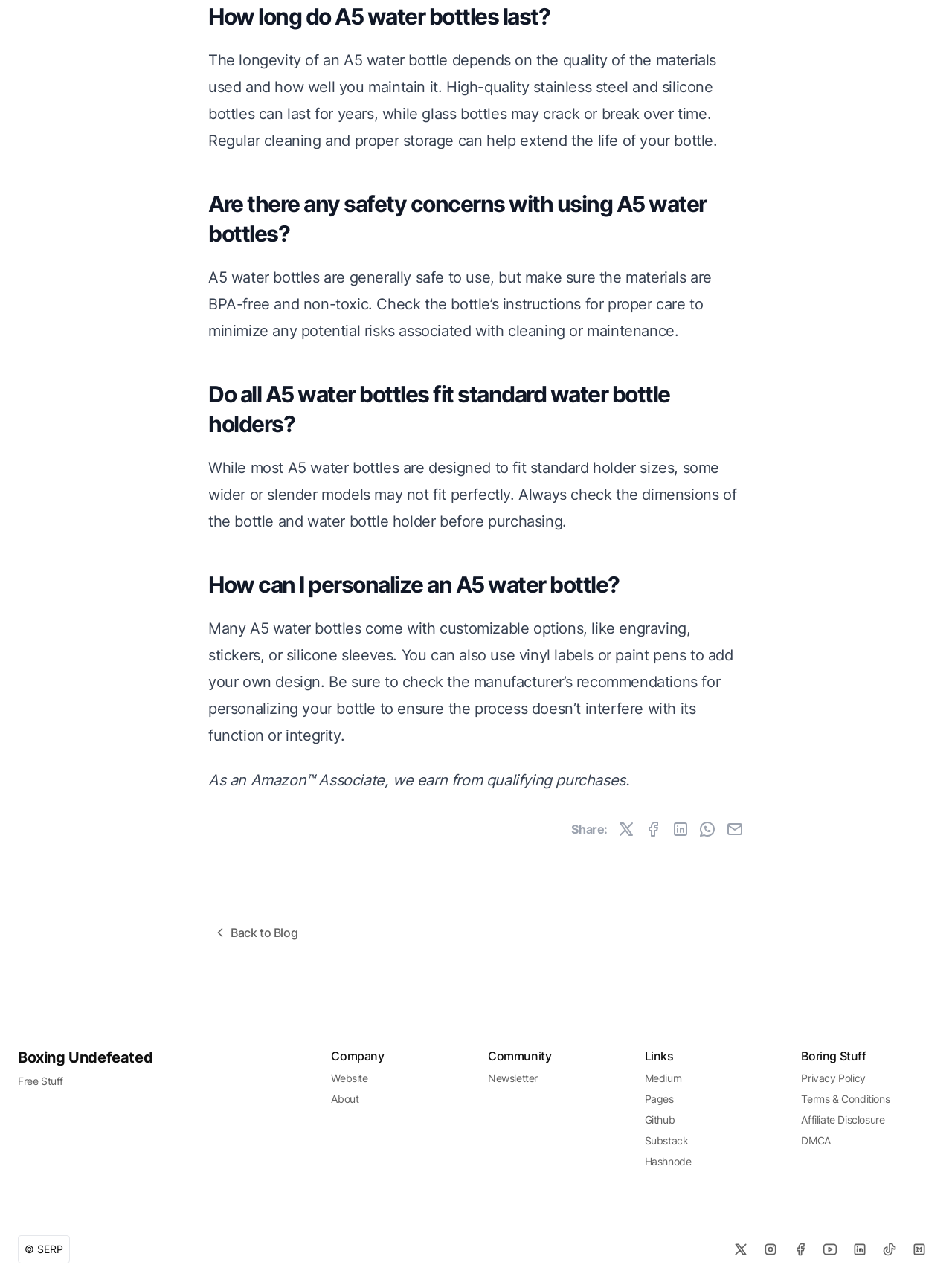Respond to the question below with a single word or phrase:
Can I customize an A5 water bottle?

Yes